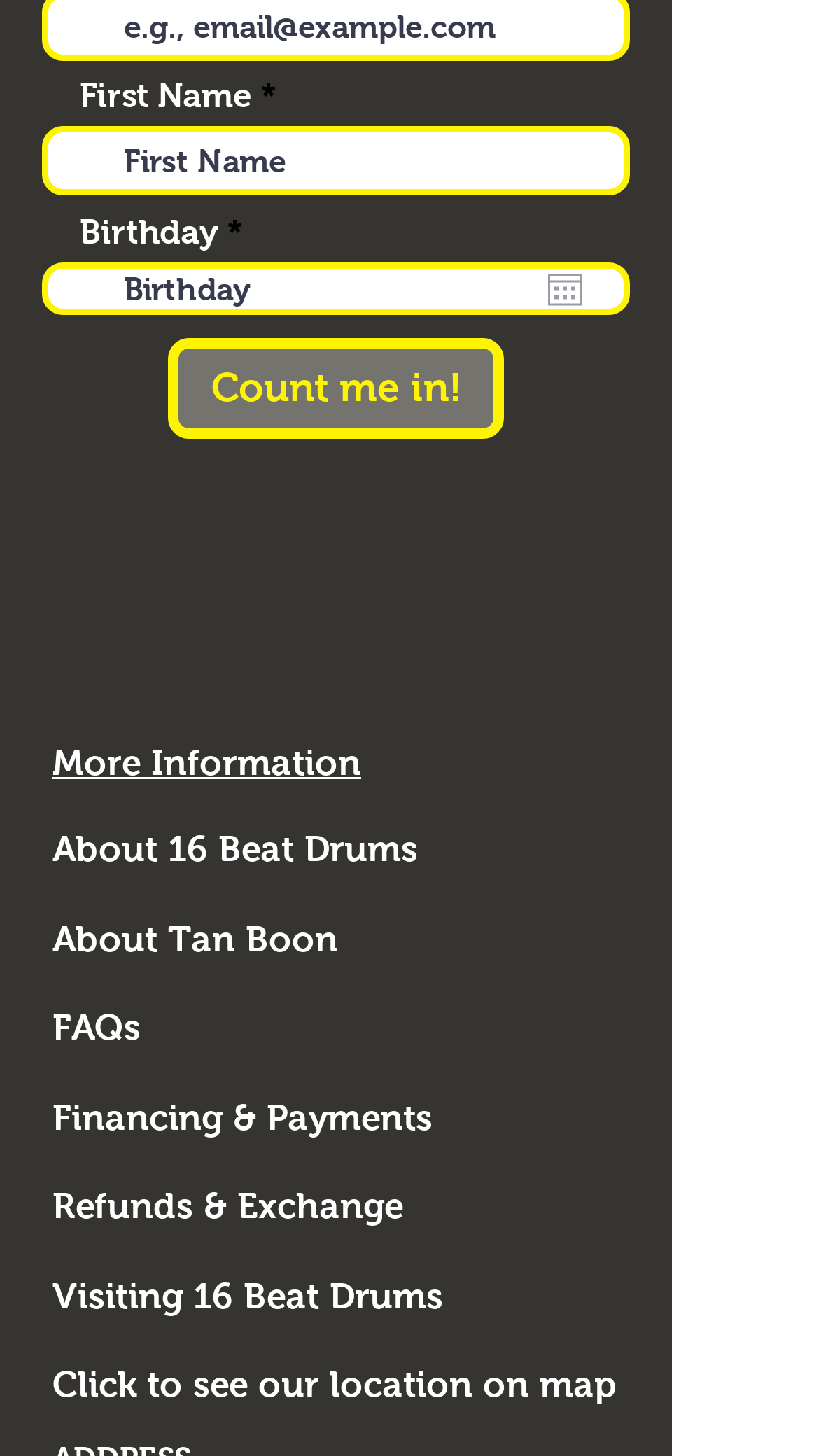Please find the bounding box coordinates for the clickable element needed to perform this instruction: "Learn about Cardiovascular".

None